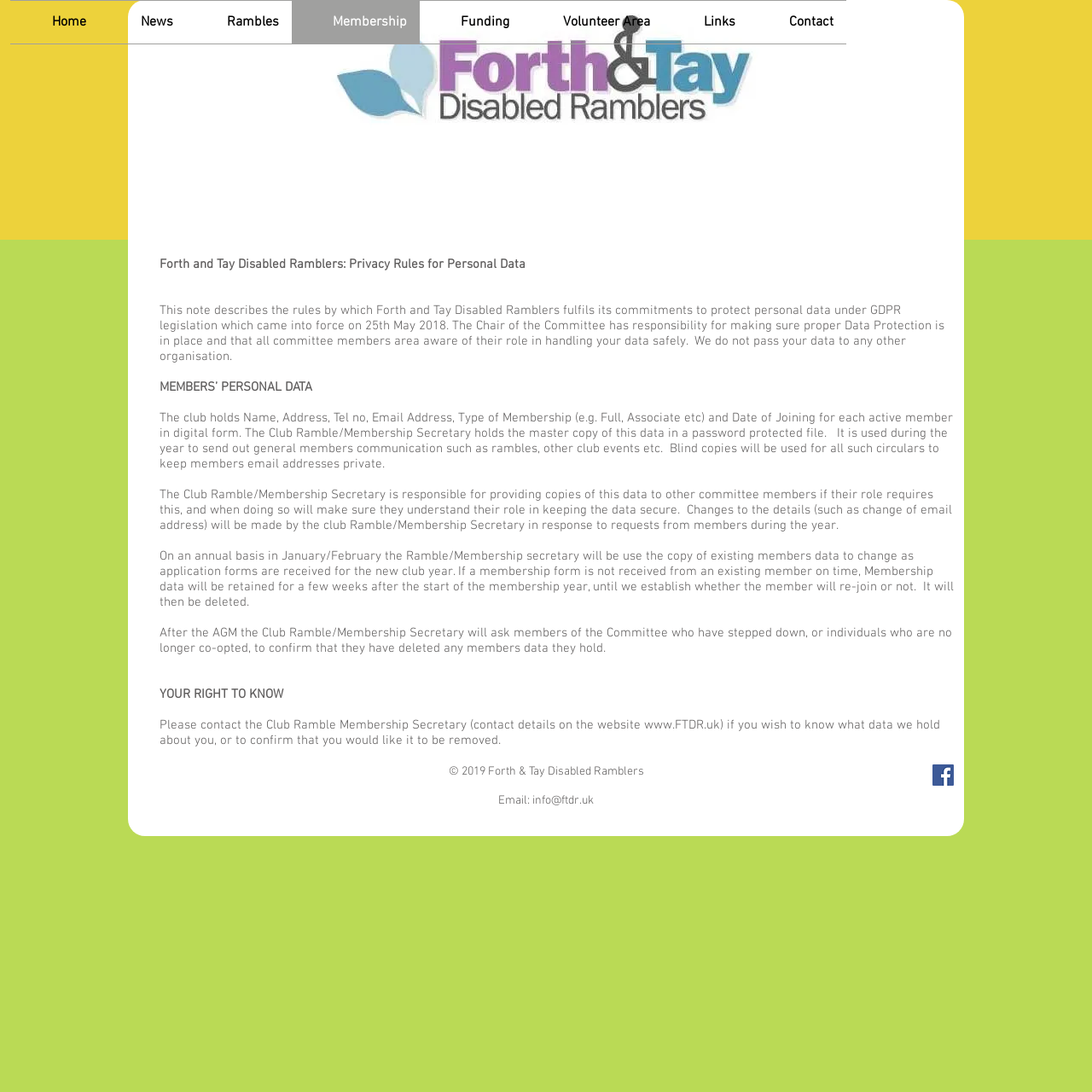What is the copyright year of the webpage?
Can you give a detailed and elaborate answer to the question?

The webpage displays the text '© 2019 Forth & Tay Disabled Ramblers' at the bottom, indicating that the copyright year is 2019.